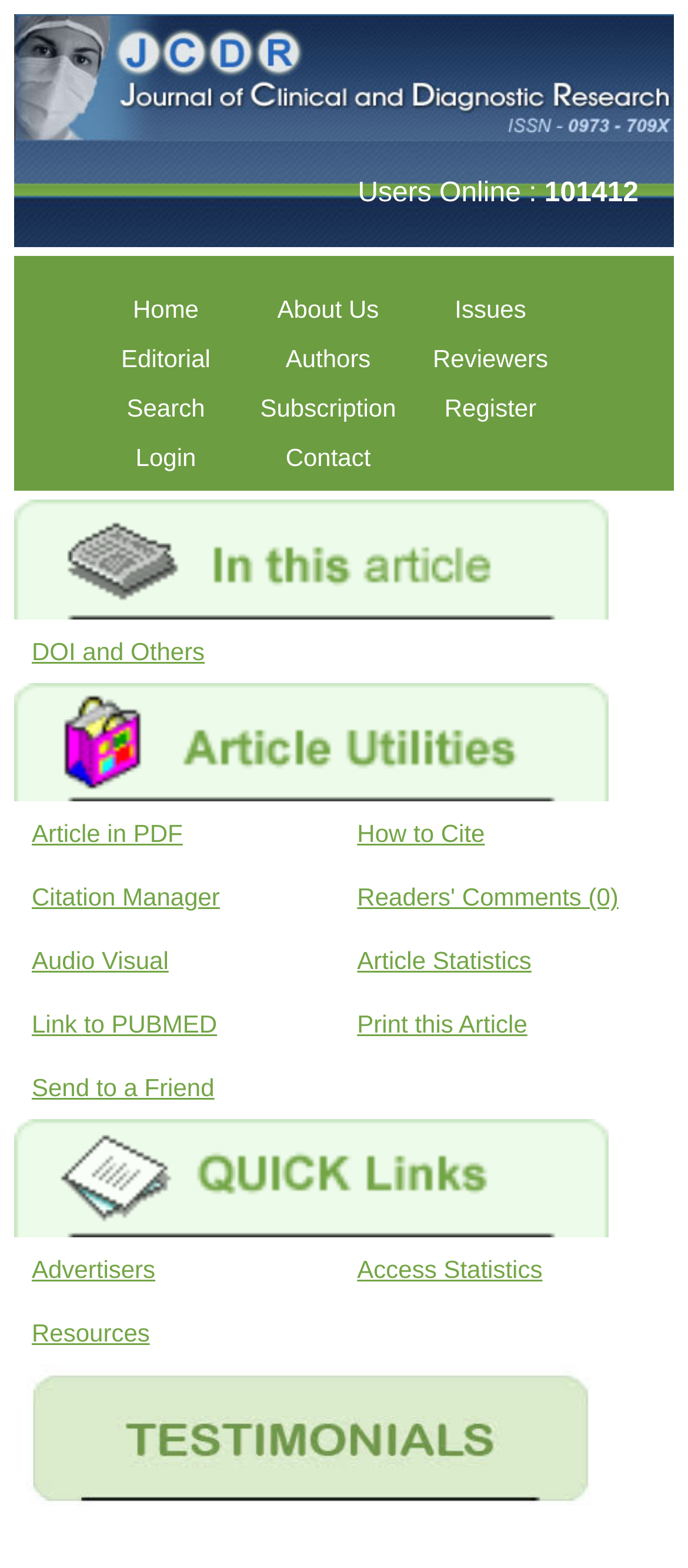What is the ISSN of the Journal of Clinical and Diagnostic Research?
Answer the question using a single word or phrase, according to the image.

0973 - 709X